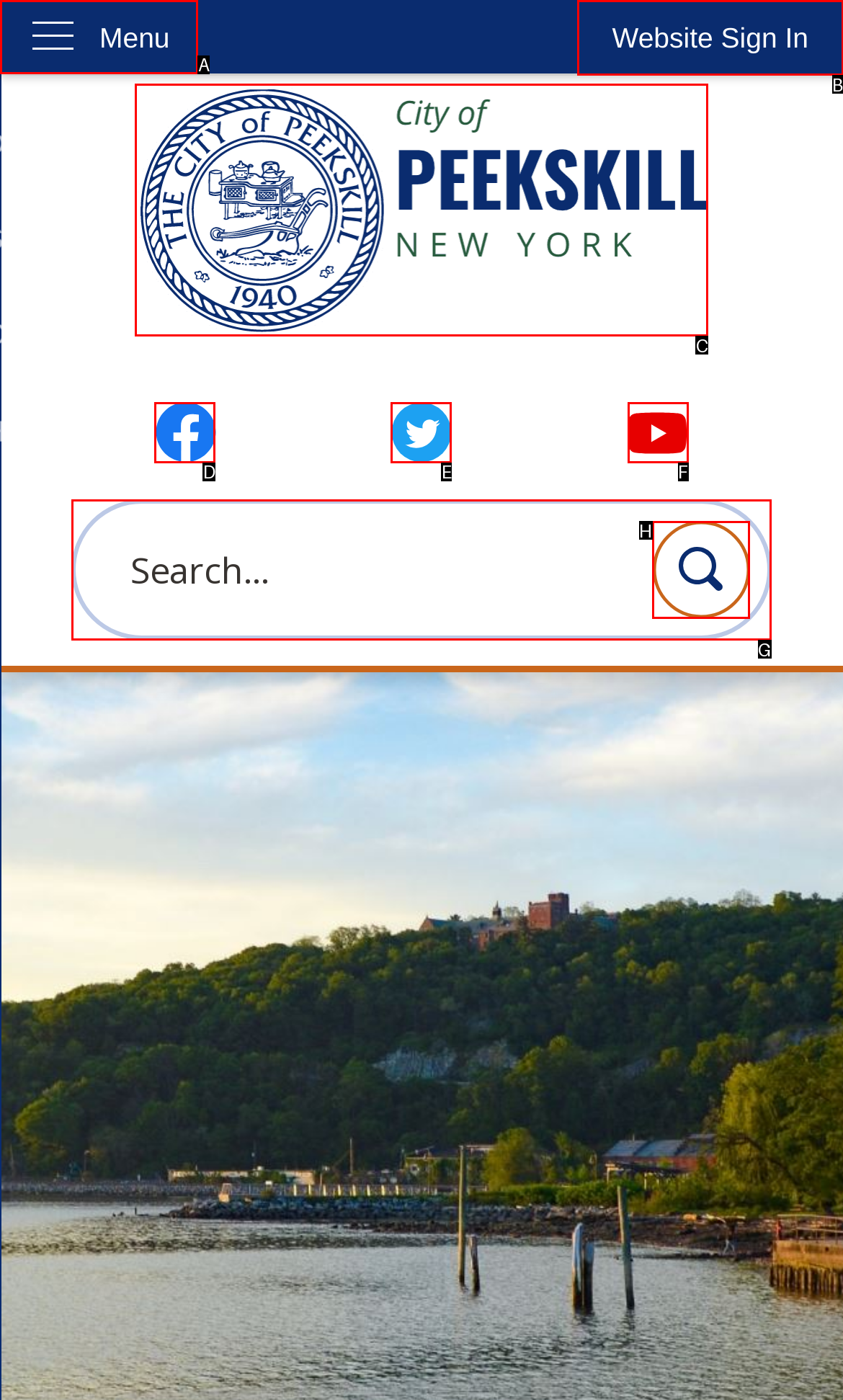For the task: Click Website Sign In, tell me the letter of the option you should click. Answer with the letter alone.

B